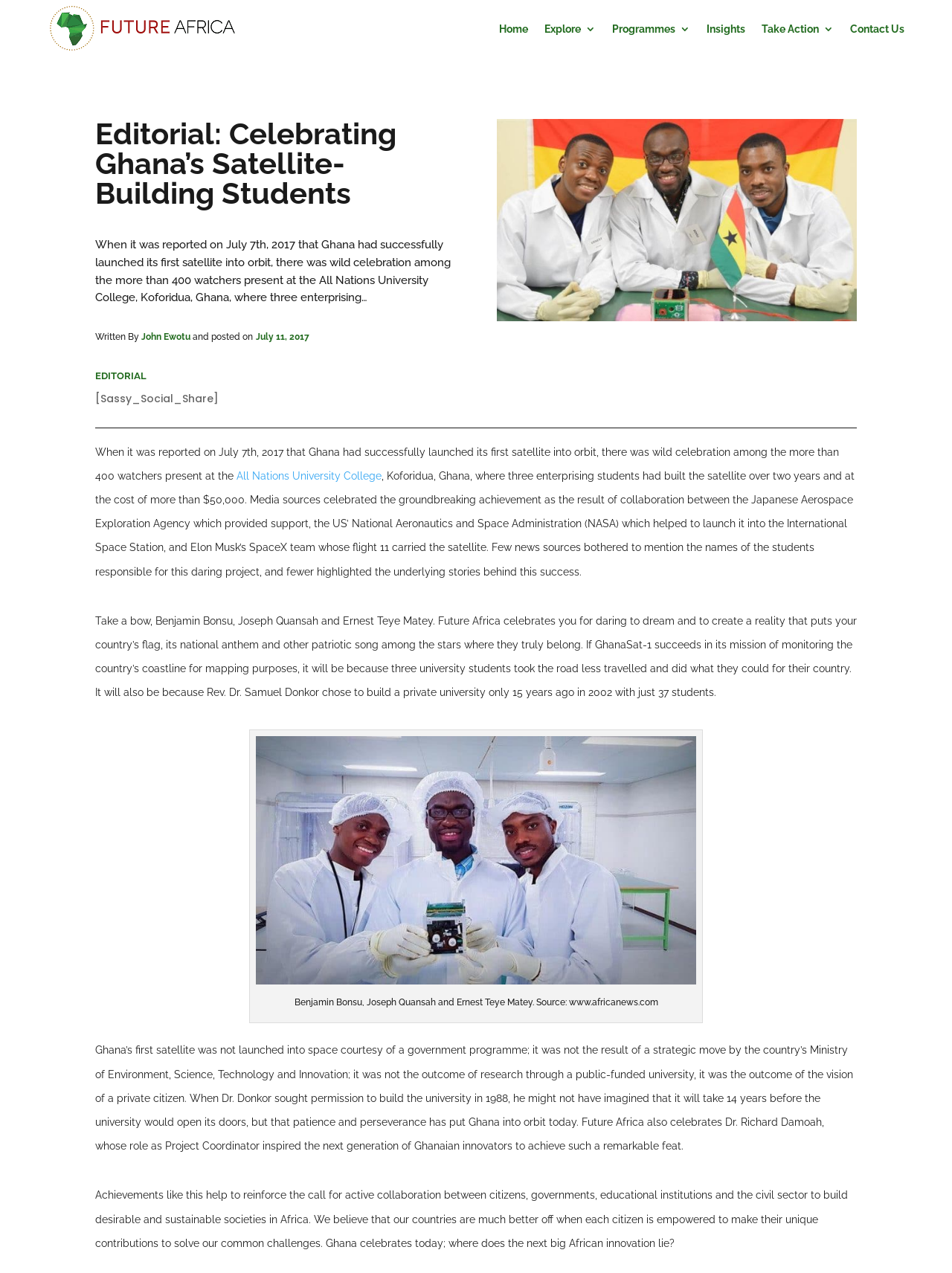Determine the bounding box coordinates (top-left x, top-left y, bottom-right x, bottom-right y) of the UI element described in the following text: All Nations University College

[0.248, 0.369, 0.401, 0.378]